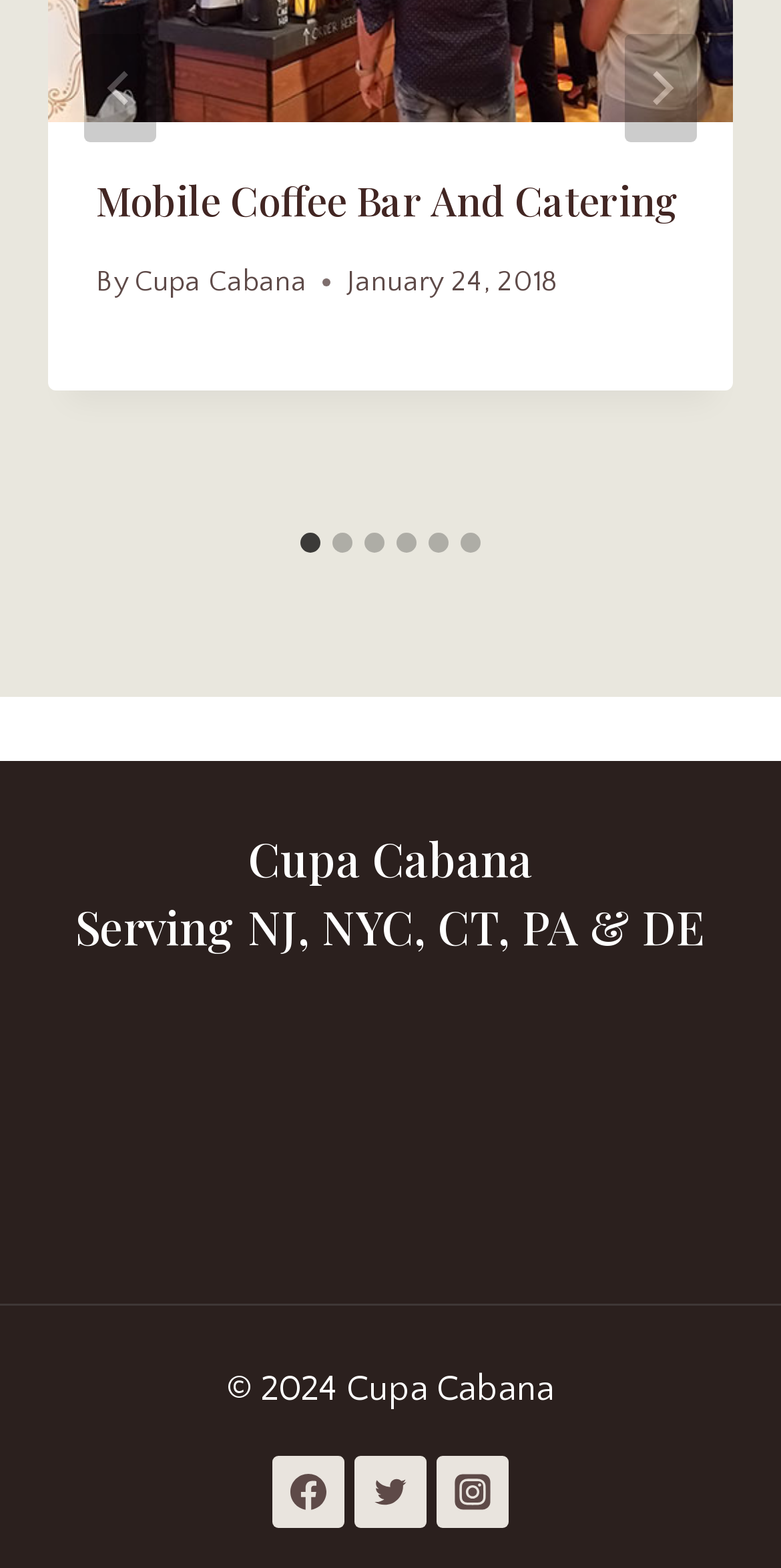Identify the bounding box coordinates of the section to be clicked to complete the task described by the following instruction: "View Cupa Cabana's Twitter". The coordinates should be four float numbers between 0 and 1, formatted as [left, top, right, bottom].

[0.454, 0.928, 0.546, 0.974]